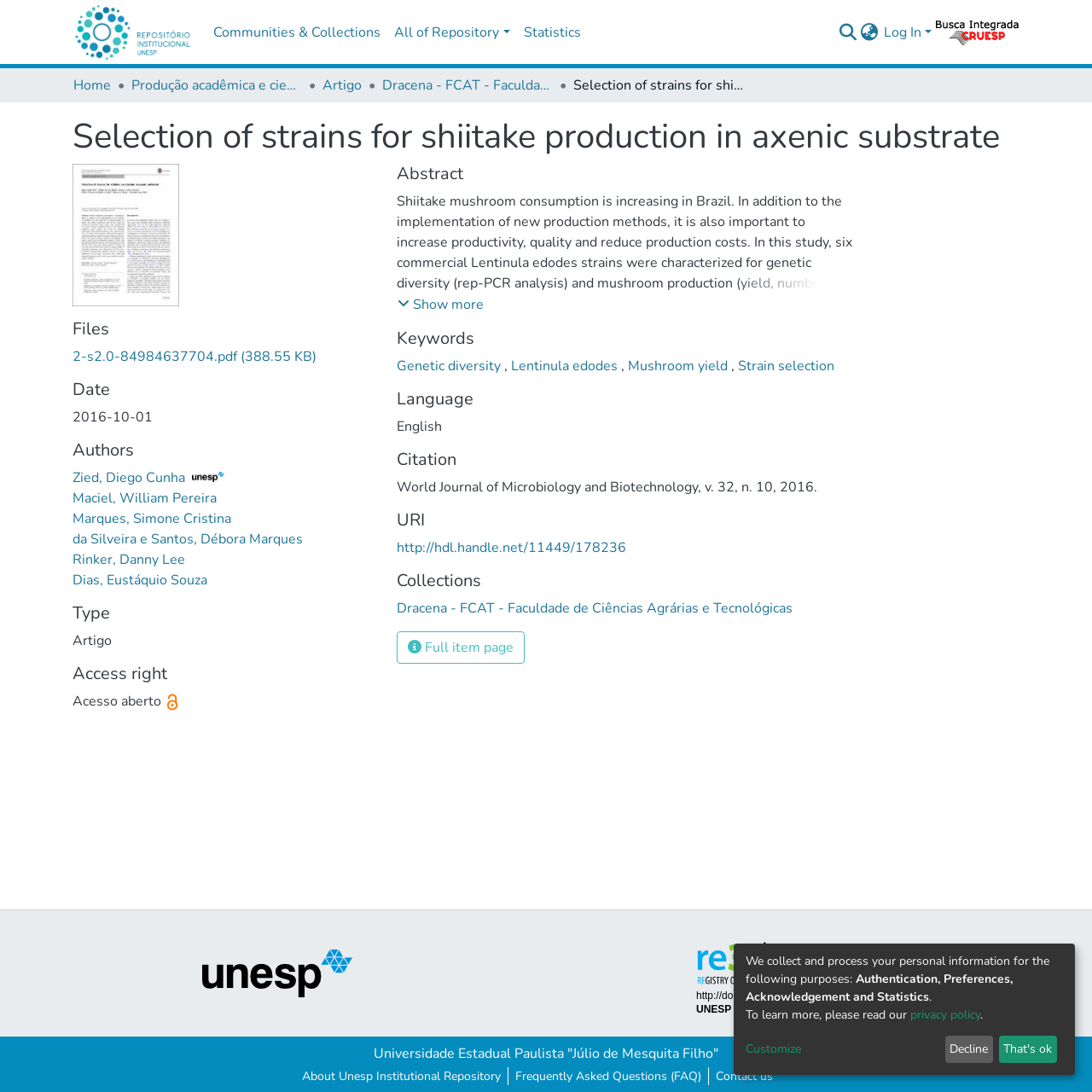Respond to the question below with a single word or phrase: What is the main topic of this webpage?

Shiitake mushroom production